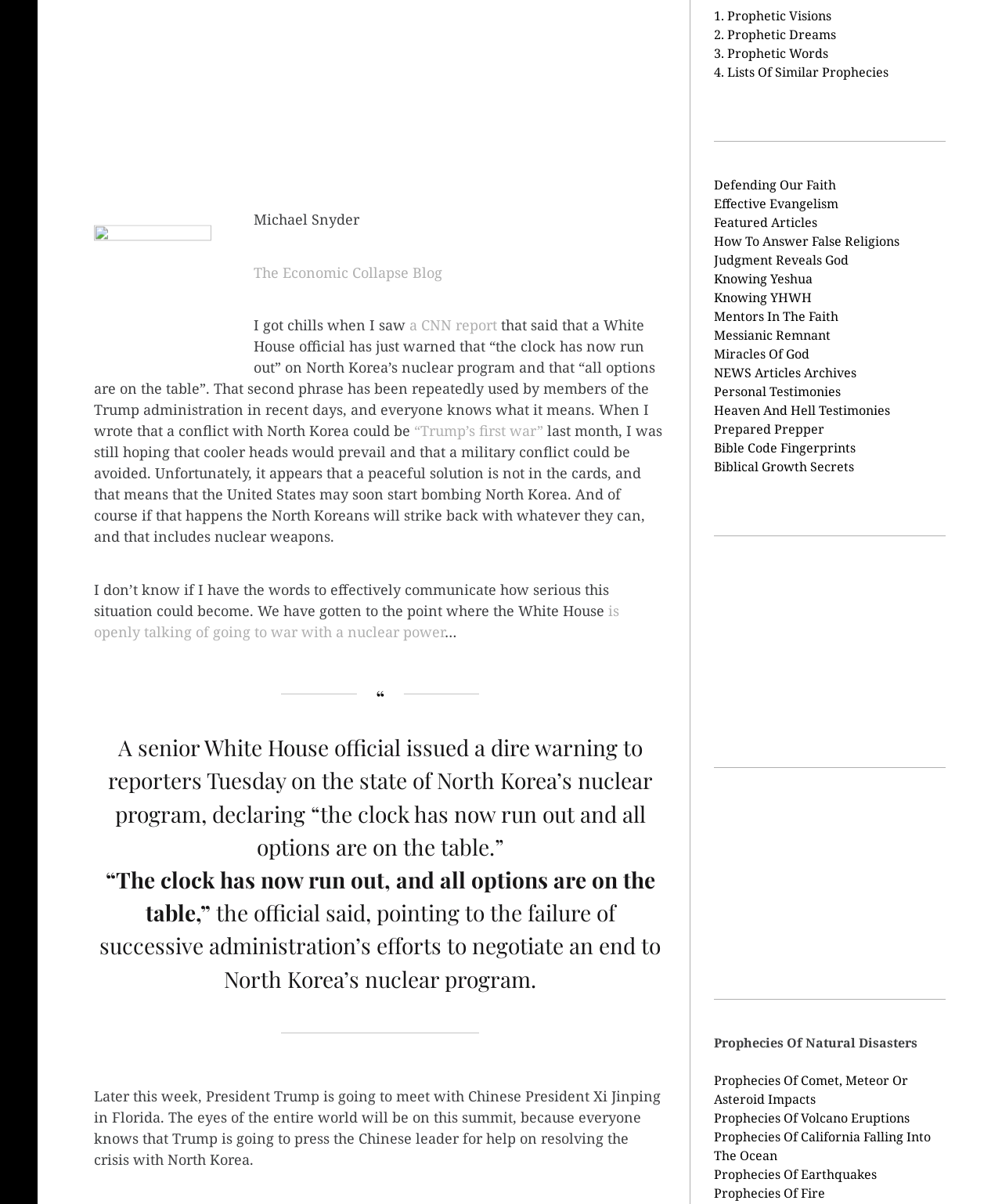Given the description: "Testimonies", determine the bounding box coordinates of the UI element. The coordinates should be formatted as four float numbers between 0 and 1, [left, top, right, bottom].

[0.817, 0.333, 0.888, 0.347]